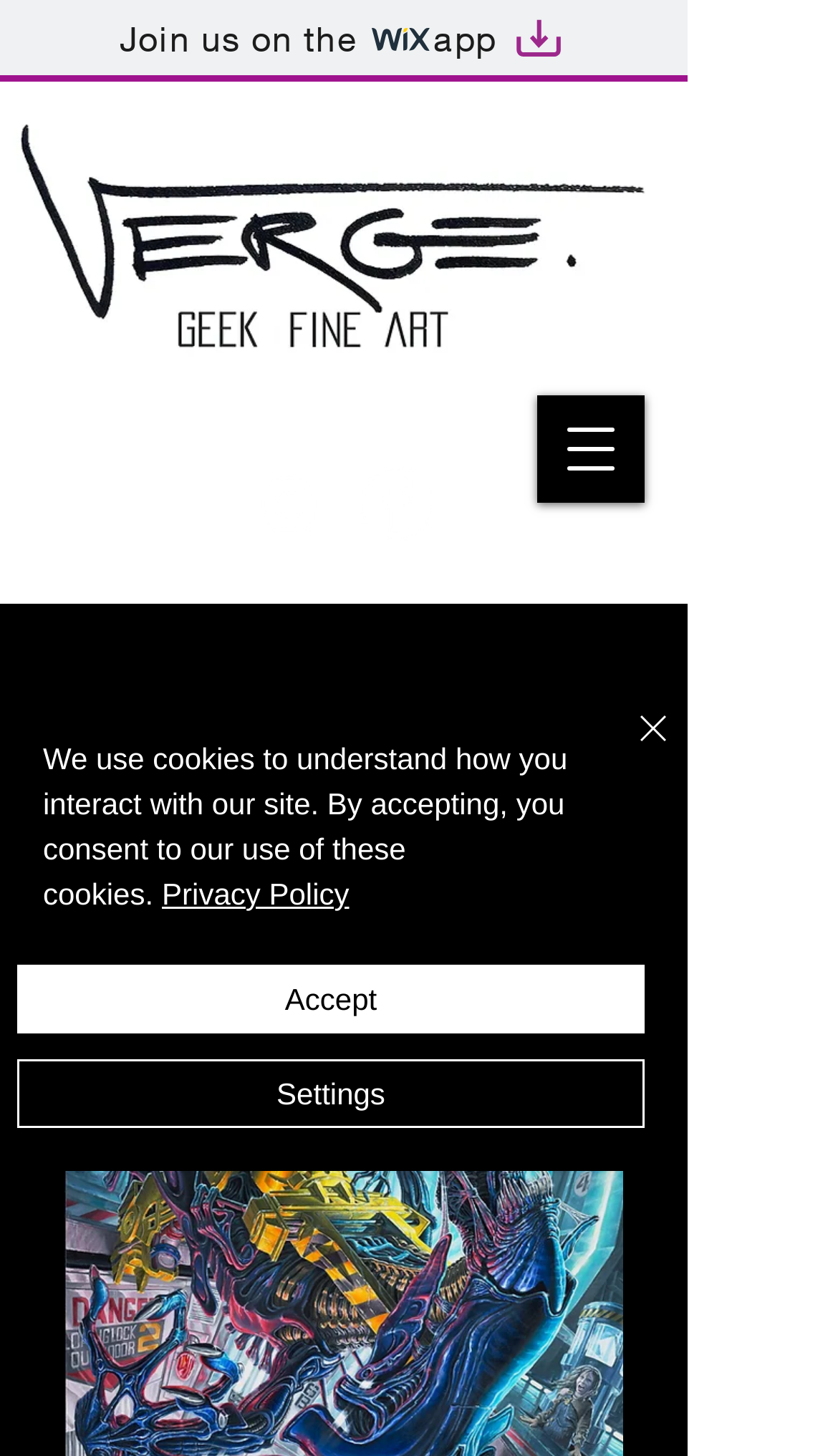What is the function of the 'Open navigation menu' button?
Refer to the image and respond with a one-word or short-phrase answer.

To open navigation menu